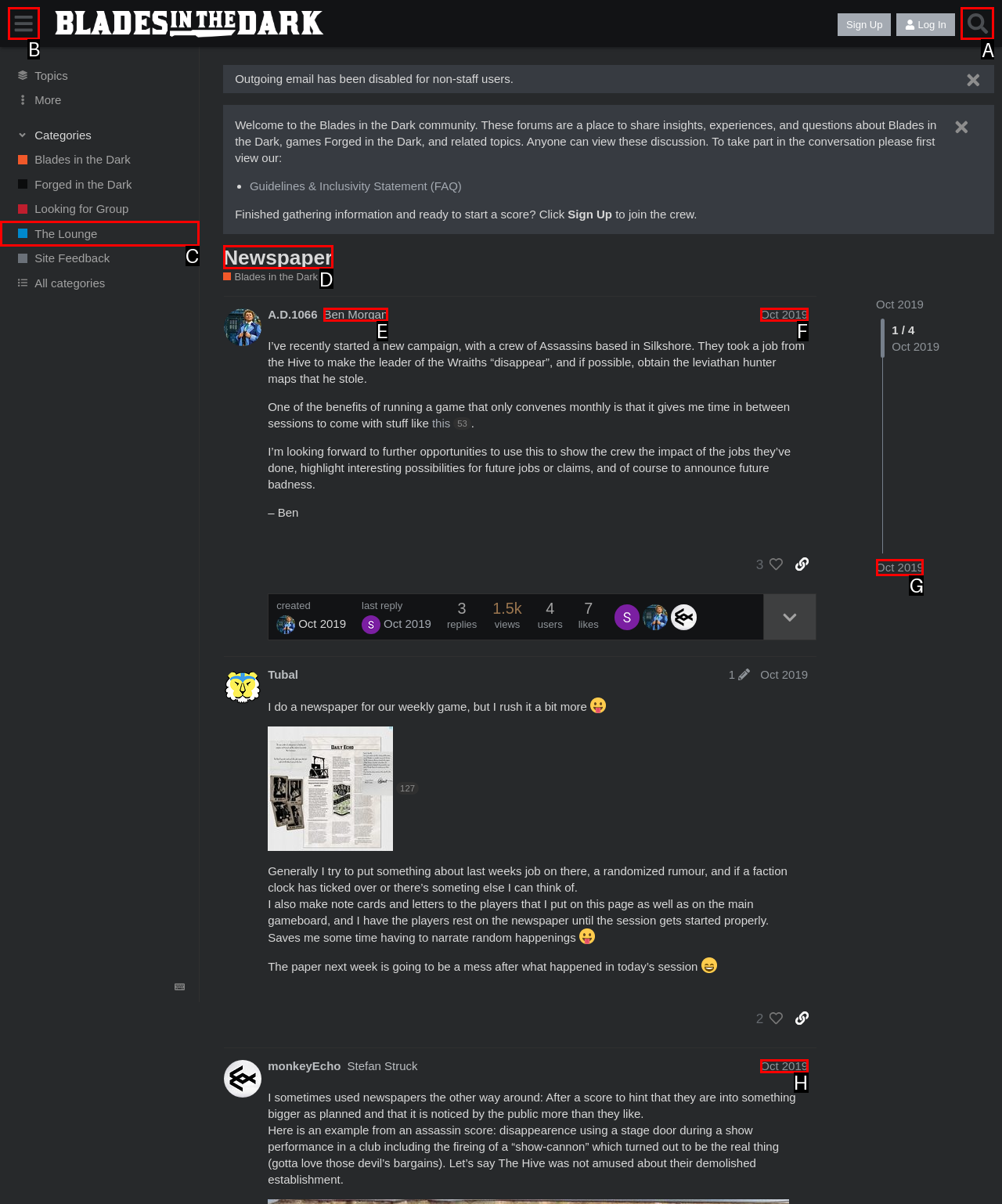Select the proper HTML element to perform the given task: Search in the forum Answer with the corresponding letter from the provided choices.

A